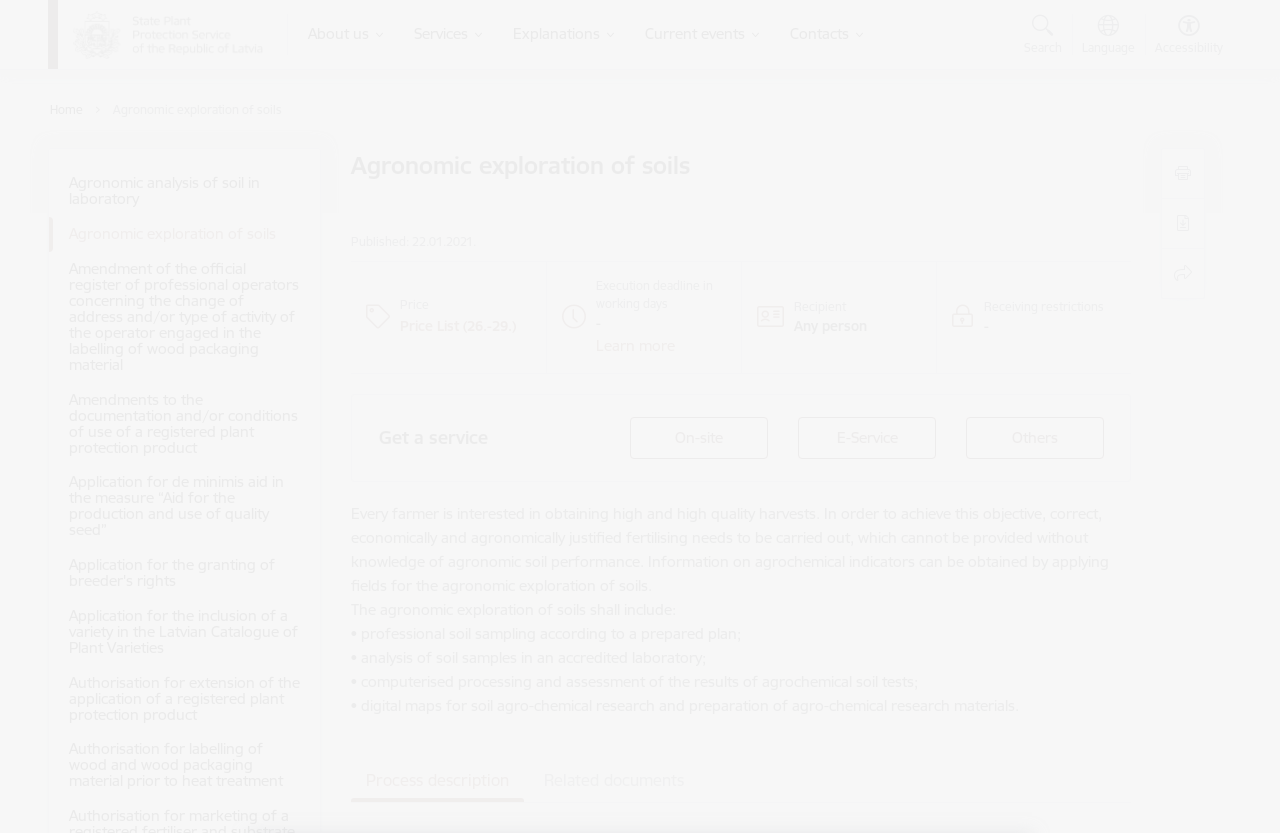Please identify the bounding box coordinates of the region to click in order to complete the given instruction: "Check save my name". The coordinates should be four float numbers between 0 and 1, i.e., [left, top, right, bottom].

None